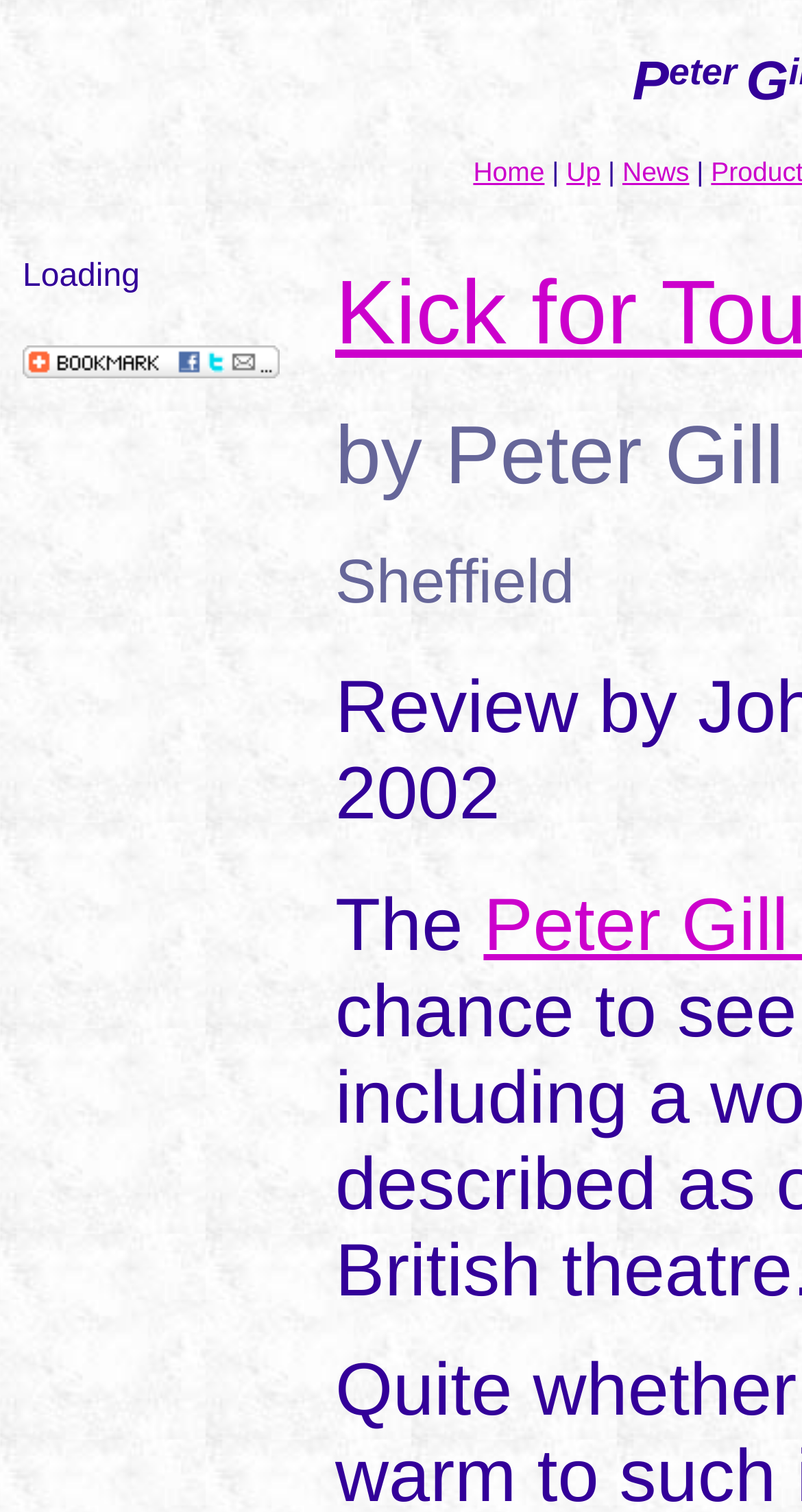Create a detailed summary of the webpage's content and design.

The webpage is about a review of the play "Kick for Touch" by Peter Gill, written by John Highfield and published in The Stage in June 2002. 

At the top of the page, there are two subscript elements, one next to the other, with no descriptive text. 

Below the subscripts, there is a navigation bar with three links: "Home" on the left, "Up" in the middle, and "News" on the right. These links are separated by a vertical bar. 

On the left side of the page, there is a table with three rows. The first row contains a cell with the text "Loading". The second row is empty, and the third row contains a cell with the text "Bookmark and Share" and an image with the same description. This image is likely a button or an icon. The "Bookmark and Share" link is positioned below the navigation bar.